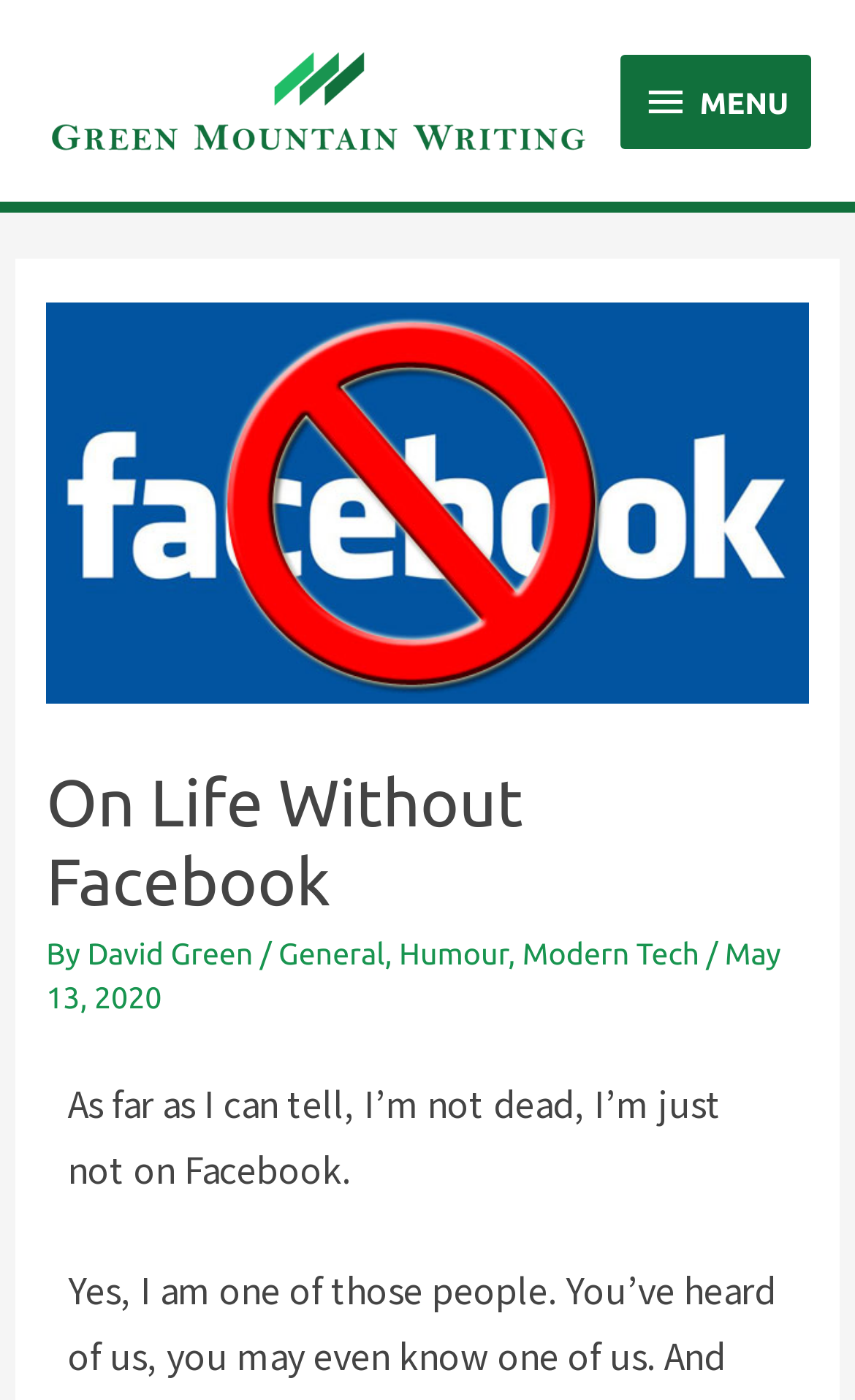When was the article published?
Could you answer the question with a detailed and thorough explanation?

The publication date is mentioned at the bottom of the article, indicating when it was published.